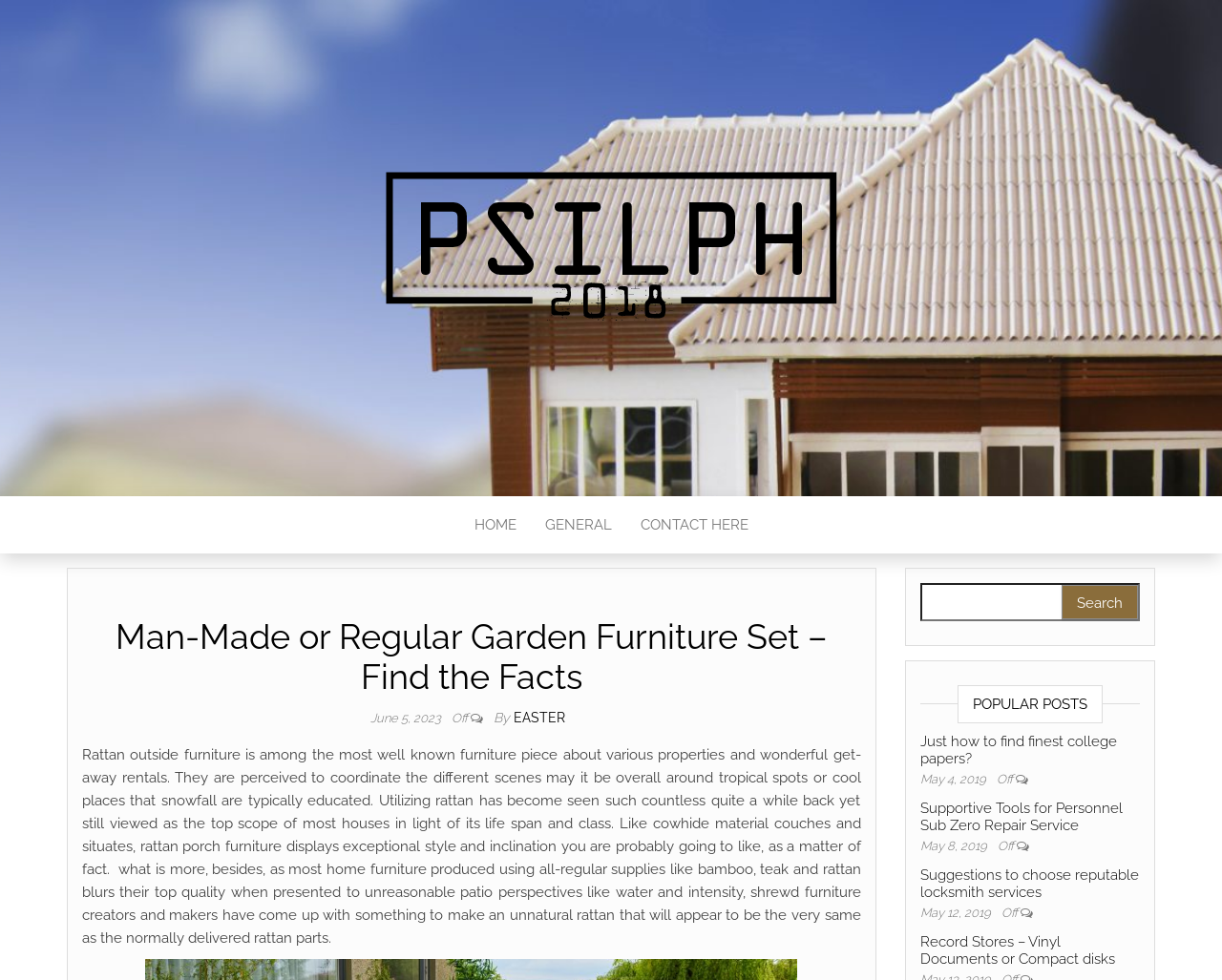Given the element description: "parent_node: Search for: name="s"", predict the bounding box coordinates of this UI element. The coordinates must be four float numbers between 0 and 1, given as [left, top, right, bottom].

[0.753, 0.595, 0.933, 0.634]